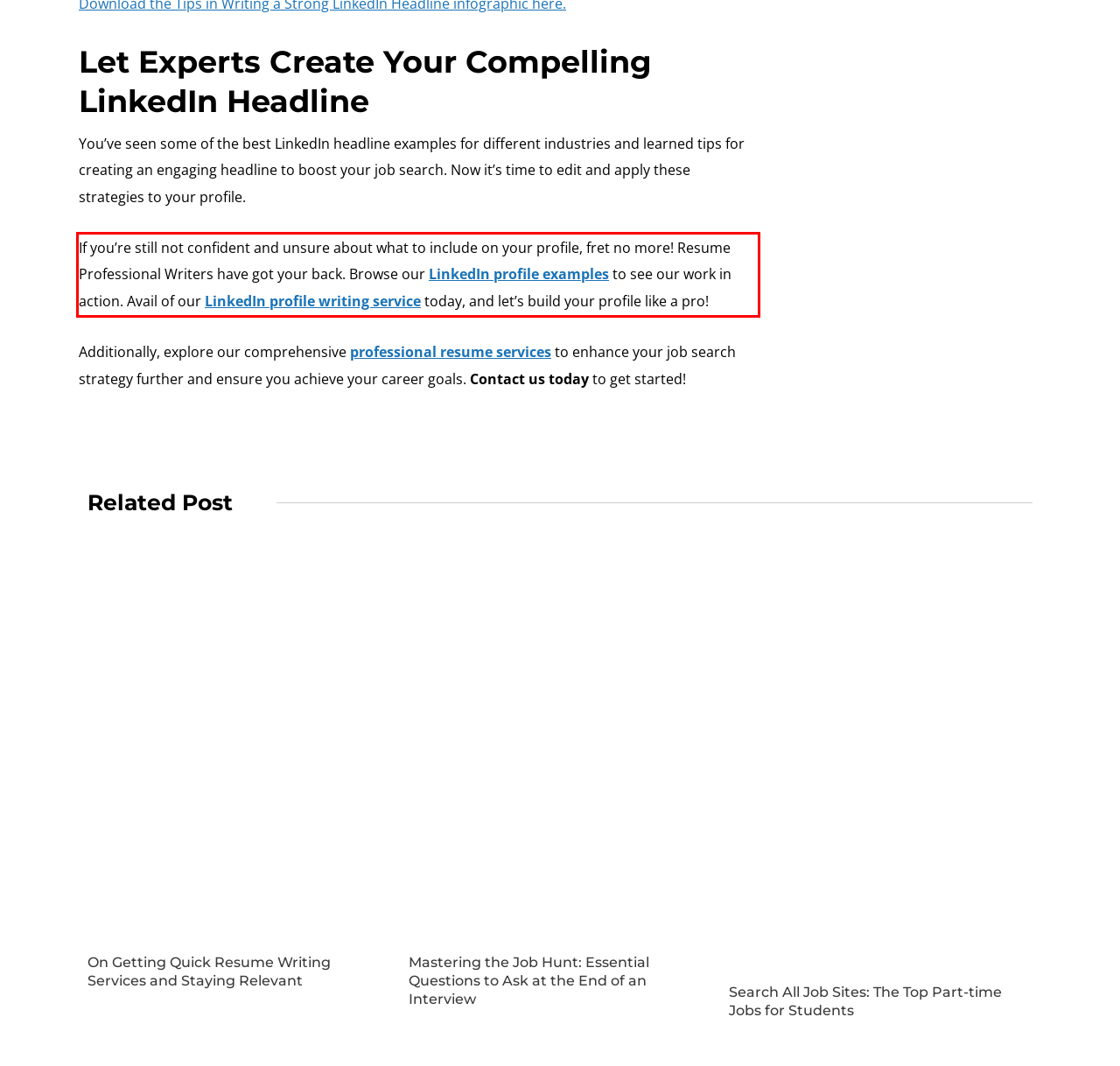Review the screenshot of the webpage and recognize the text inside the red rectangle bounding box. Provide the extracted text content.

If you’re still not confident and unsure about what to include on your profile, fret no more! Resume Professional Writers have got your back. Browse our LinkedIn profile examples to see our work in action. Avail of our LinkedIn profile writing service today, and let’s build your profile like a pro!